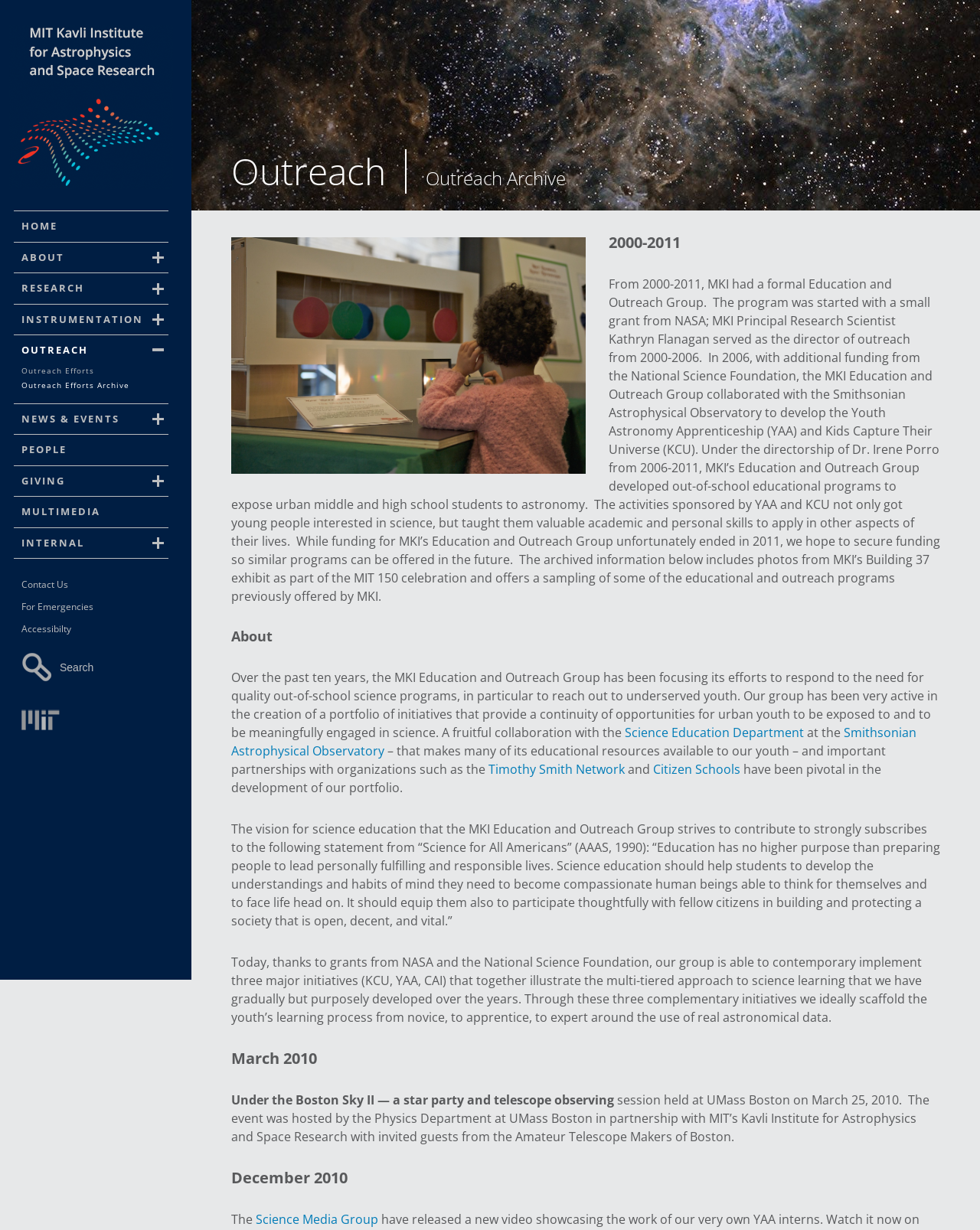Specify the bounding box coordinates of the element's area that should be clicked to execute the given instruction: "Go to Outreach Efforts". The coordinates should be four float numbers between 0 and 1, i.e., [left, top, right, bottom].

[0.022, 0.297, 0.096, 0.305]